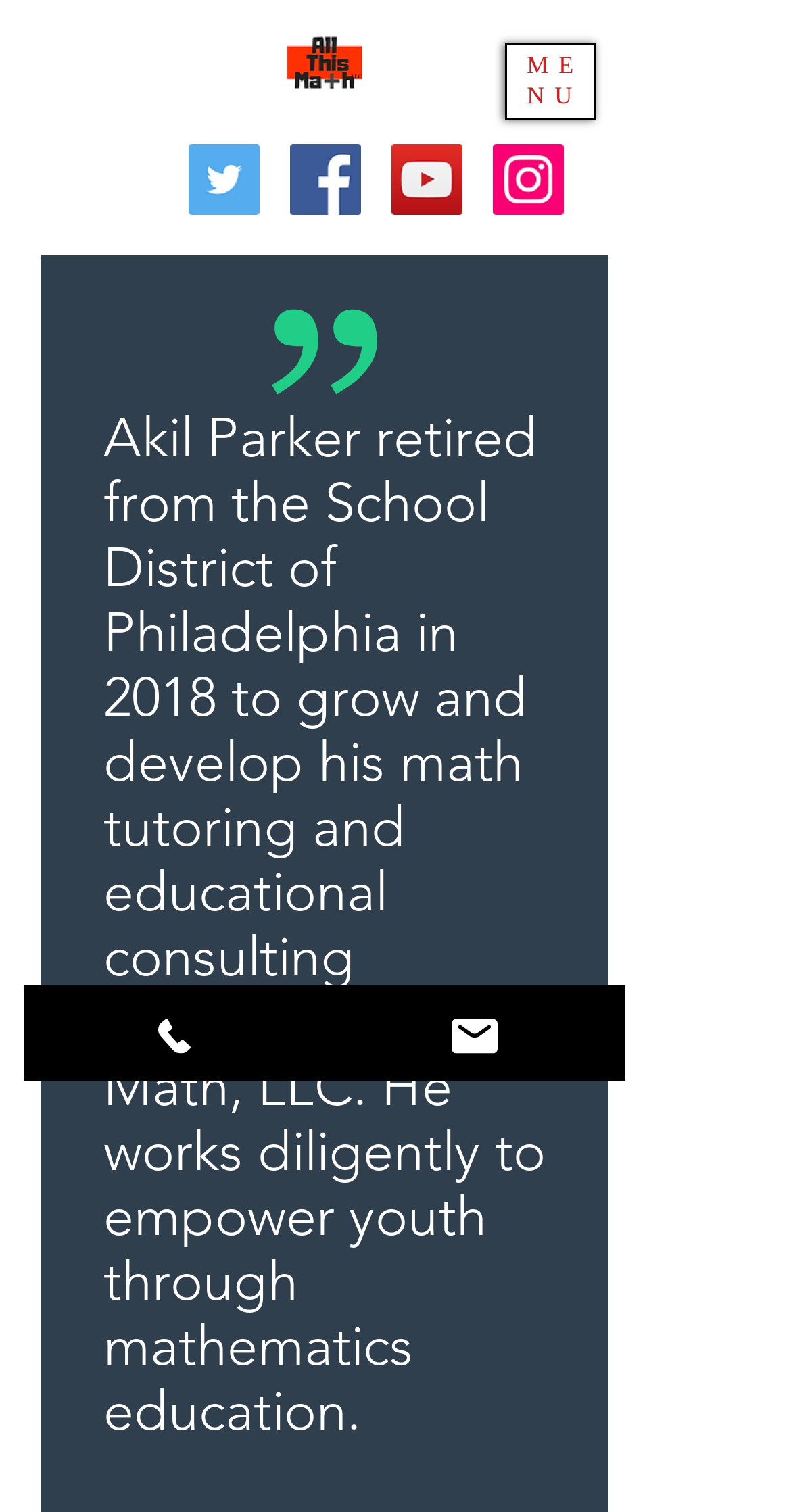Use a single word or phrase to answer the question:
Is there a navigation menu?

Yes